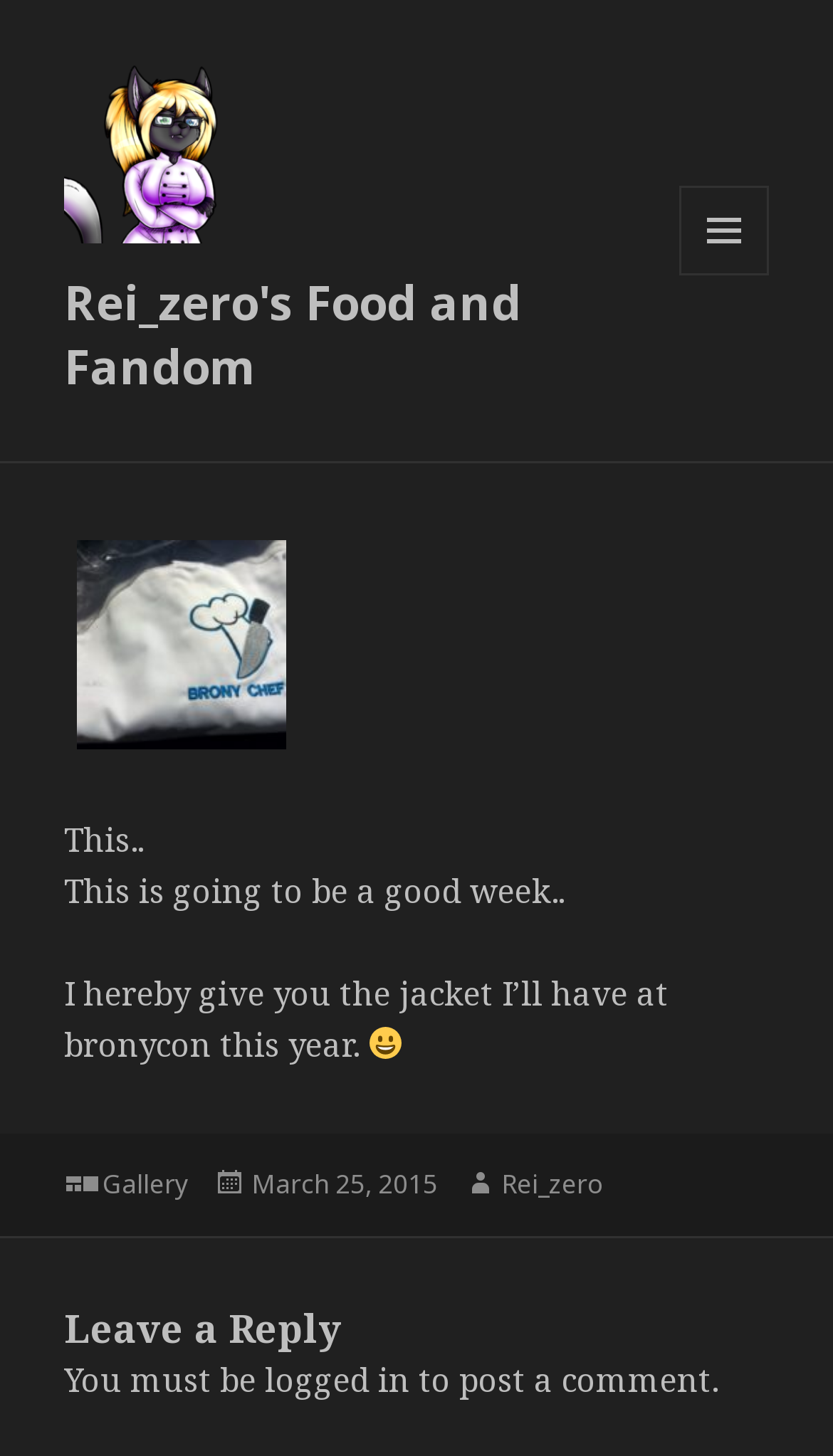Respond to the question below with a concise word or phrase:
What is the expression on the face in the image?

Smiling